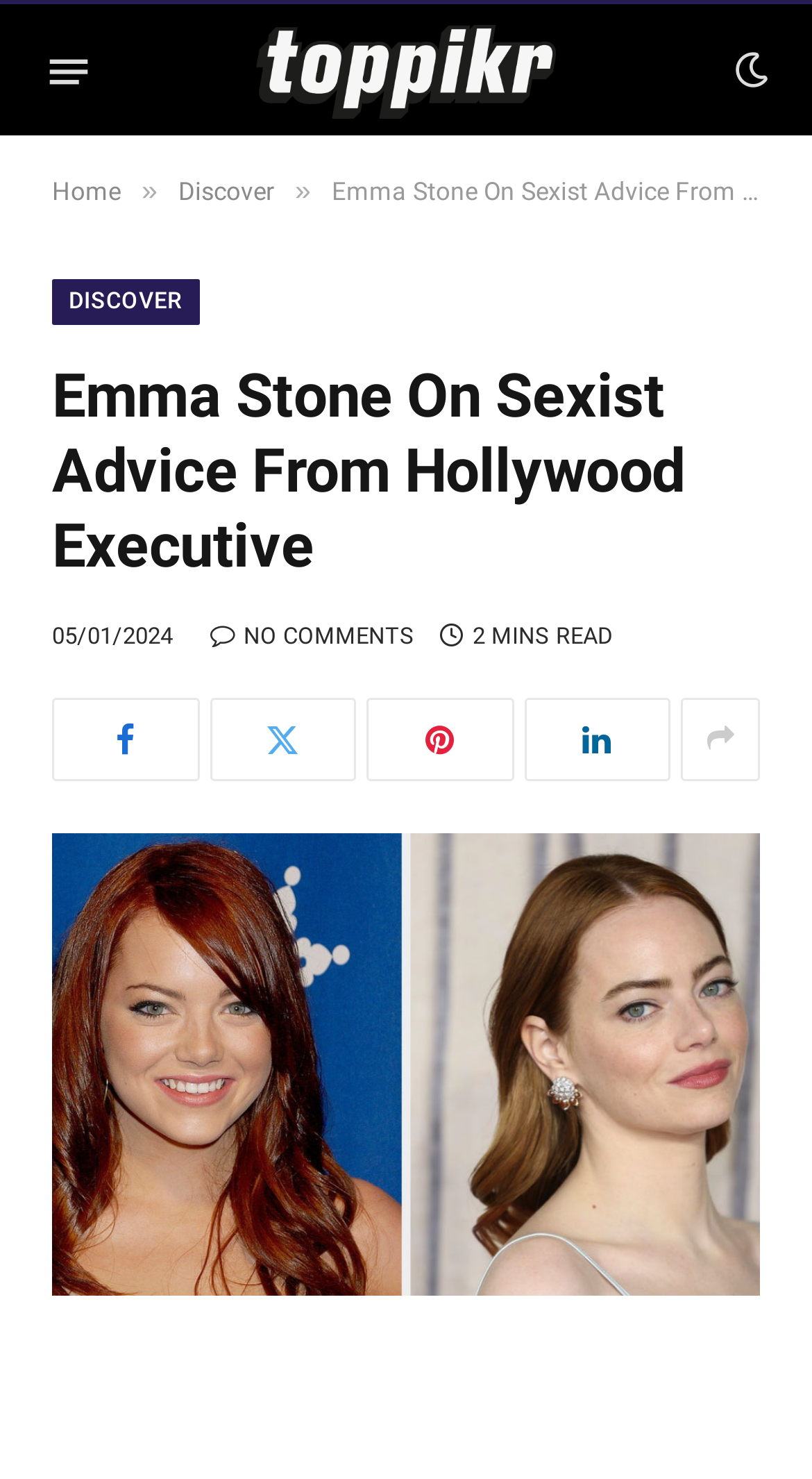Please indicate the bounding box coordinates of the element's region to be clicked to achieve the instruction: "Read the article about Emma Stone". Provide the coordinates as four float numbers between 0 and 1, i.e., [left, top, right, bottom].

[0.064, 0.244, 0.936, 0.396]